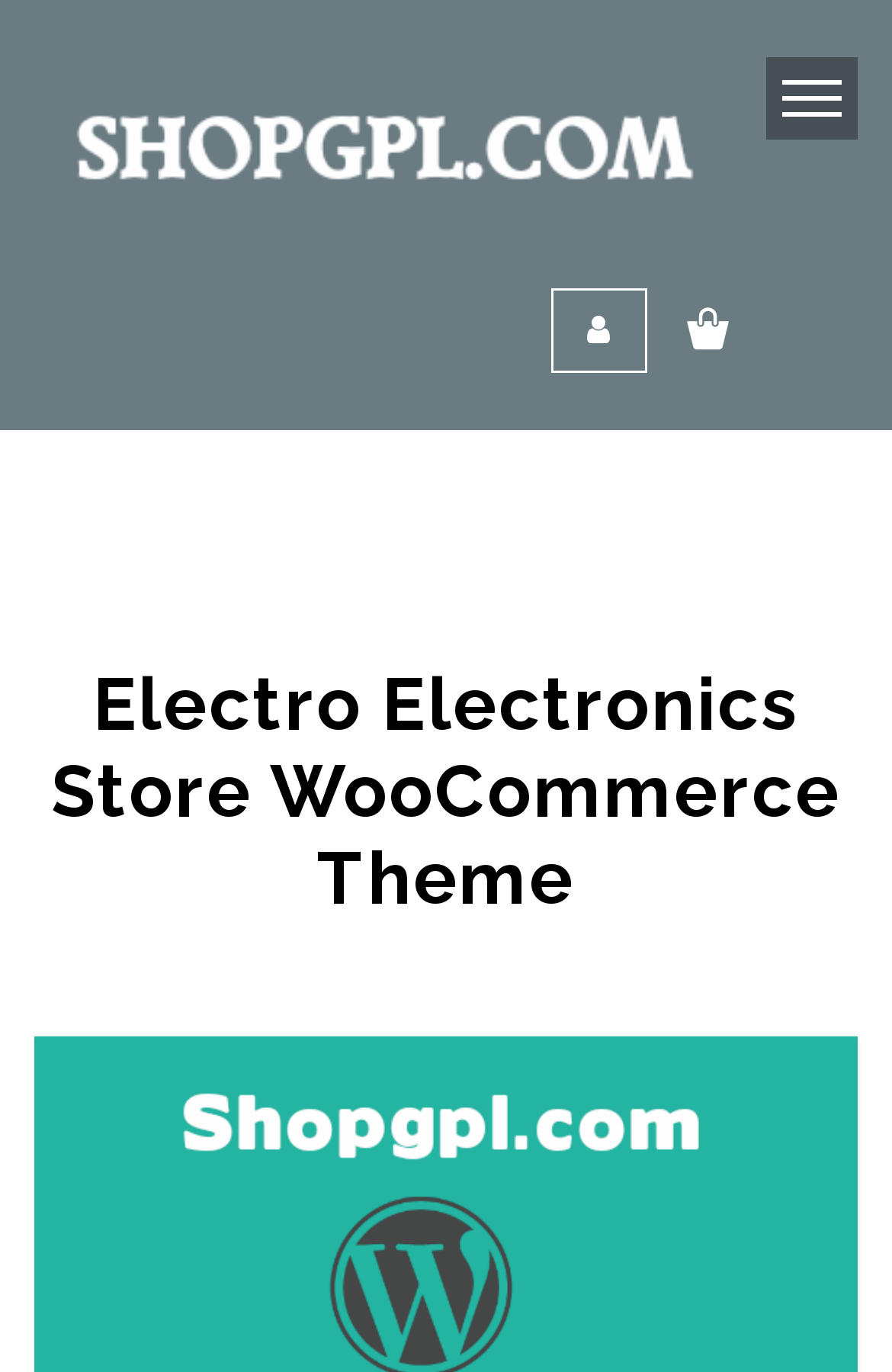Based on the description "Login", find the bounding box of the specified UI element.

[0.617, 0.21, 0.725, 0.272]